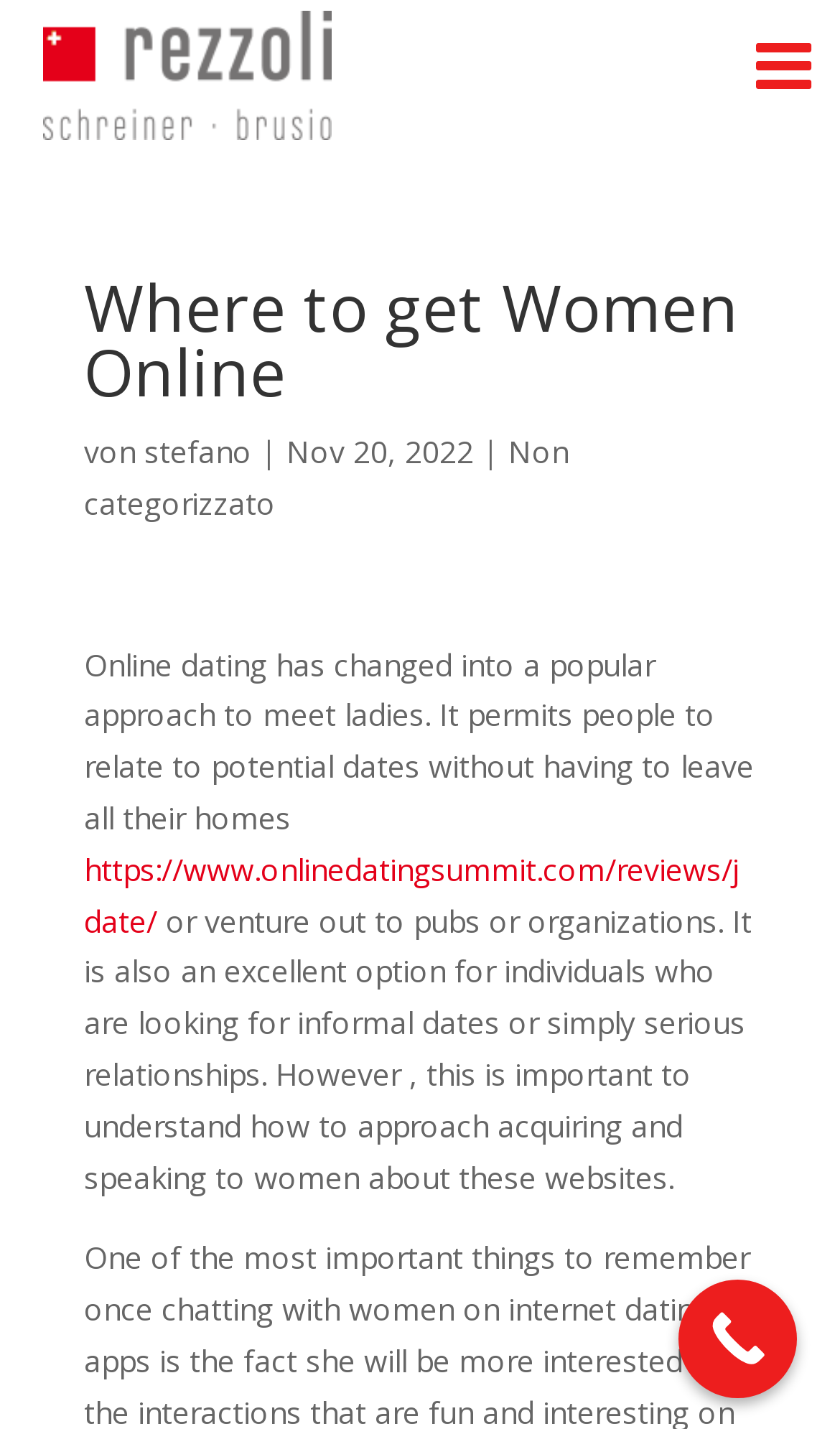What is the date of the article?
Please provide an in-depth and detailed response to the question.

The date of the article can be found by looking at the text 'Nov 20, 2022' which is located below the title of the article.